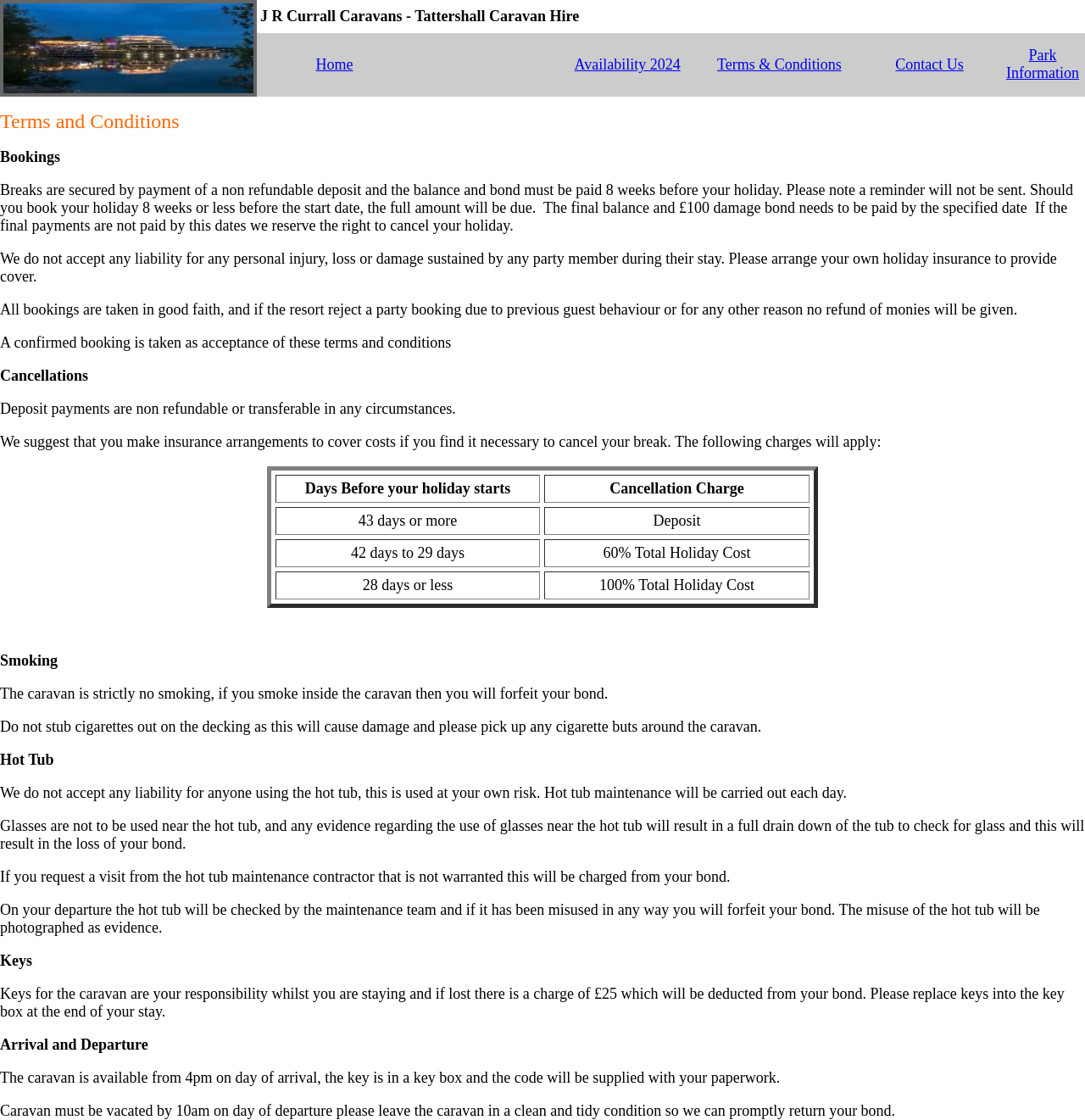Extract the bounding box for the UI element that matches this description: "Park Information".

[0.927, 0.042, 0.995, 0.073]